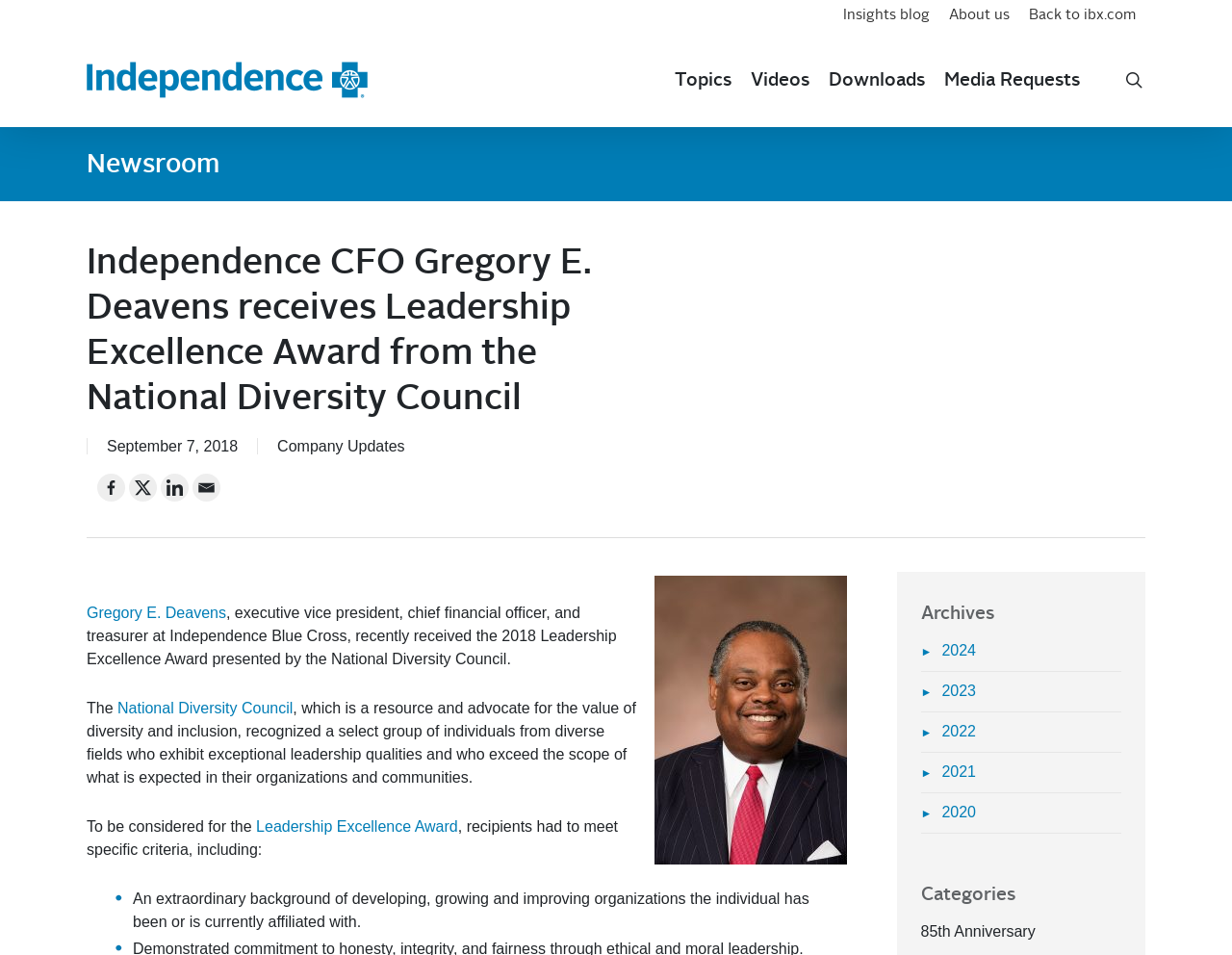Find the bounding box coordinates of the clickable region needed to perform the following instruction: "View 2024 Archives". The coordinates should be provided as four float numbers between 0 and 1, i.e., [left, top, right, bottom].

[0.747, 0.672, 0.792, 0.69]